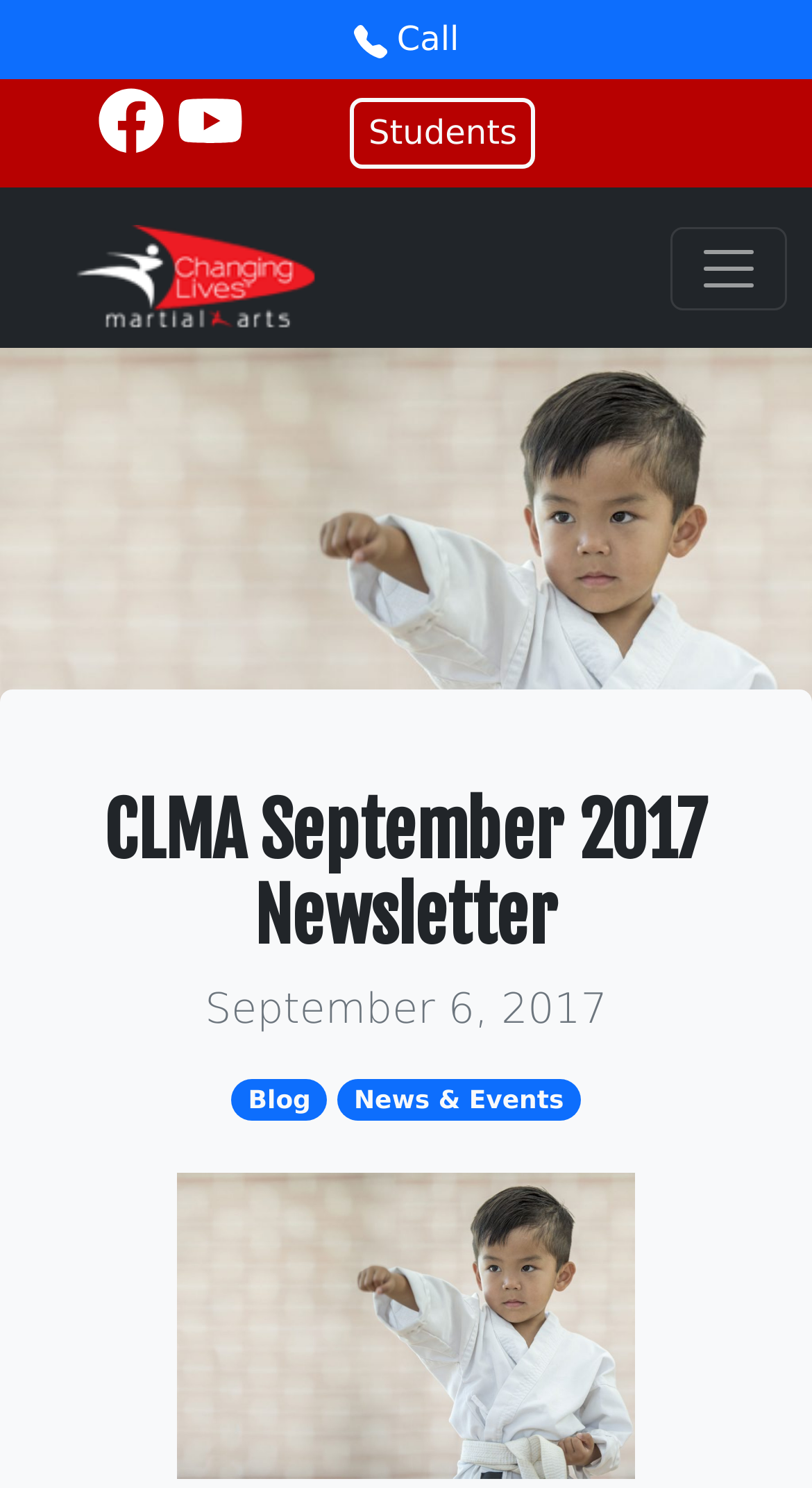Using the information in the image, give a detailed answer to the following question: What is the purpose of the button 'Call'?

The button 'Call' is likely a call-to-action button that allows users to make a call to the organization, possibly to inquire about their services or programs.